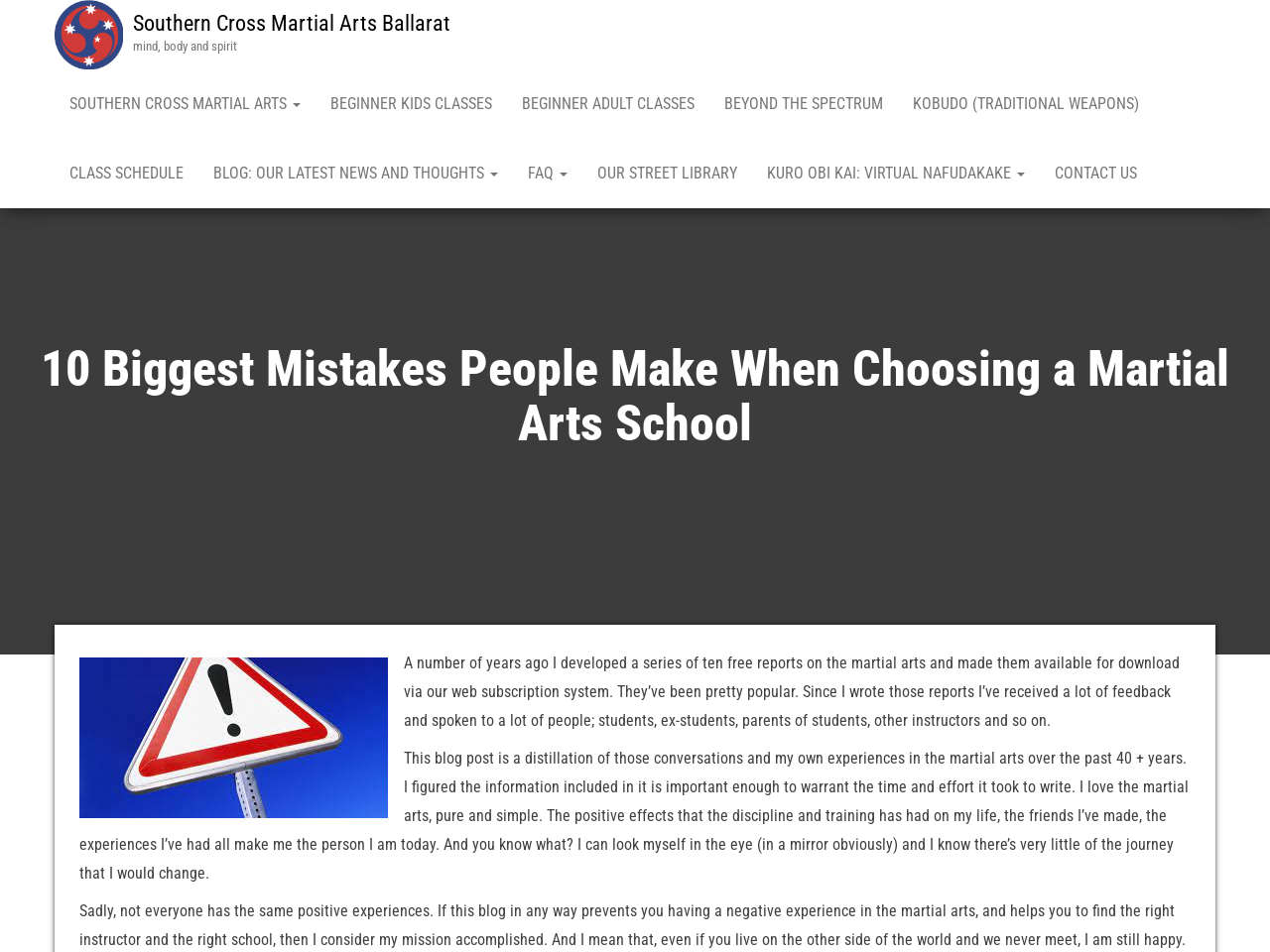Identify the coordinates of the bounding box for the element that must be clicked to accomplish the instruction: "Check the class schedule".

[0.043, 0.146, 0.156, 0.219]